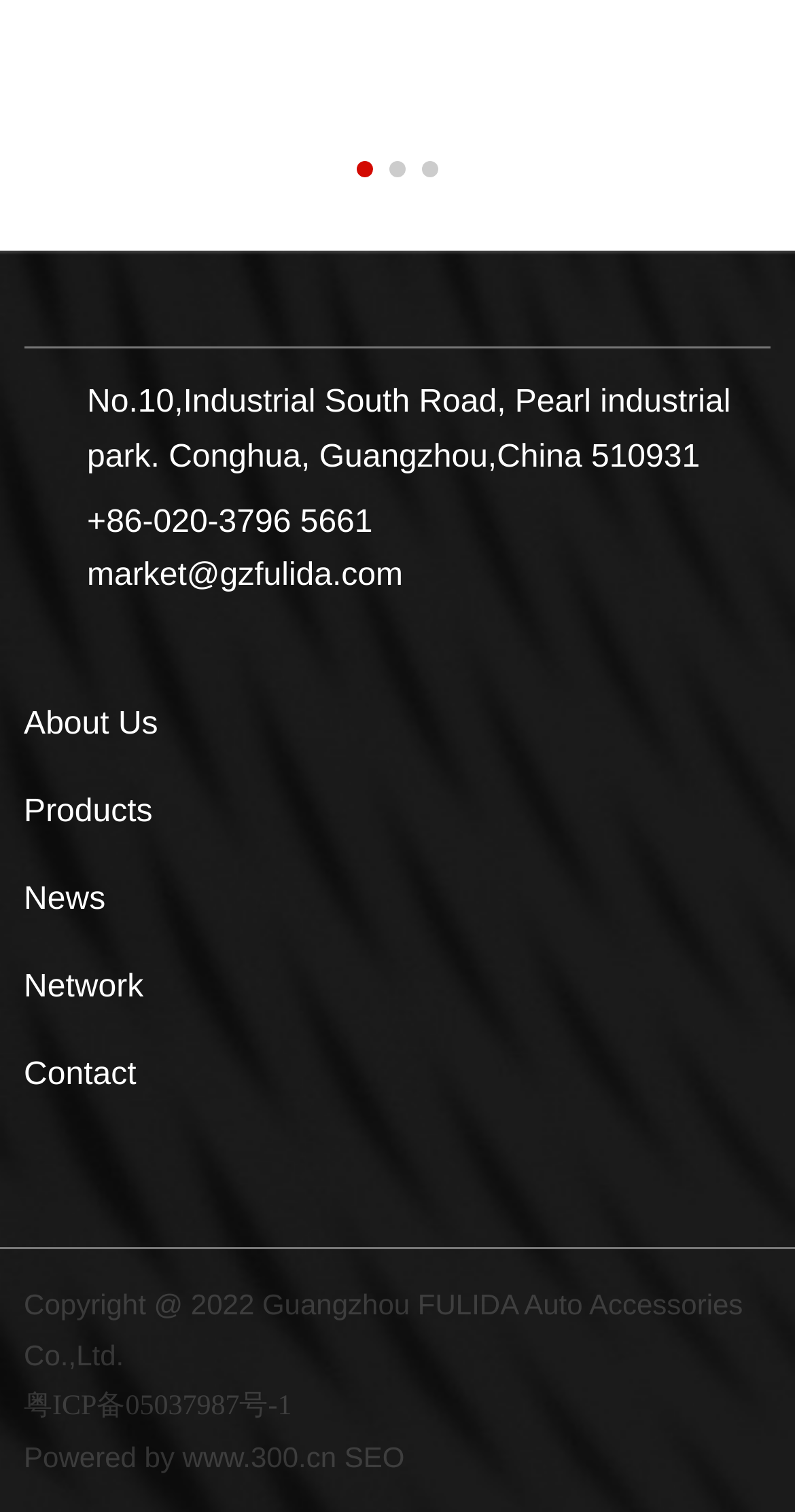What is the company's address?
Please answer the question with as much detail as possible using the screenshot.

I found the company's address by looking at the StaticText element with the text 'No.10,Industrial South Road, Pearl industrial park. Conghua, Guangzhou,China 510931'.